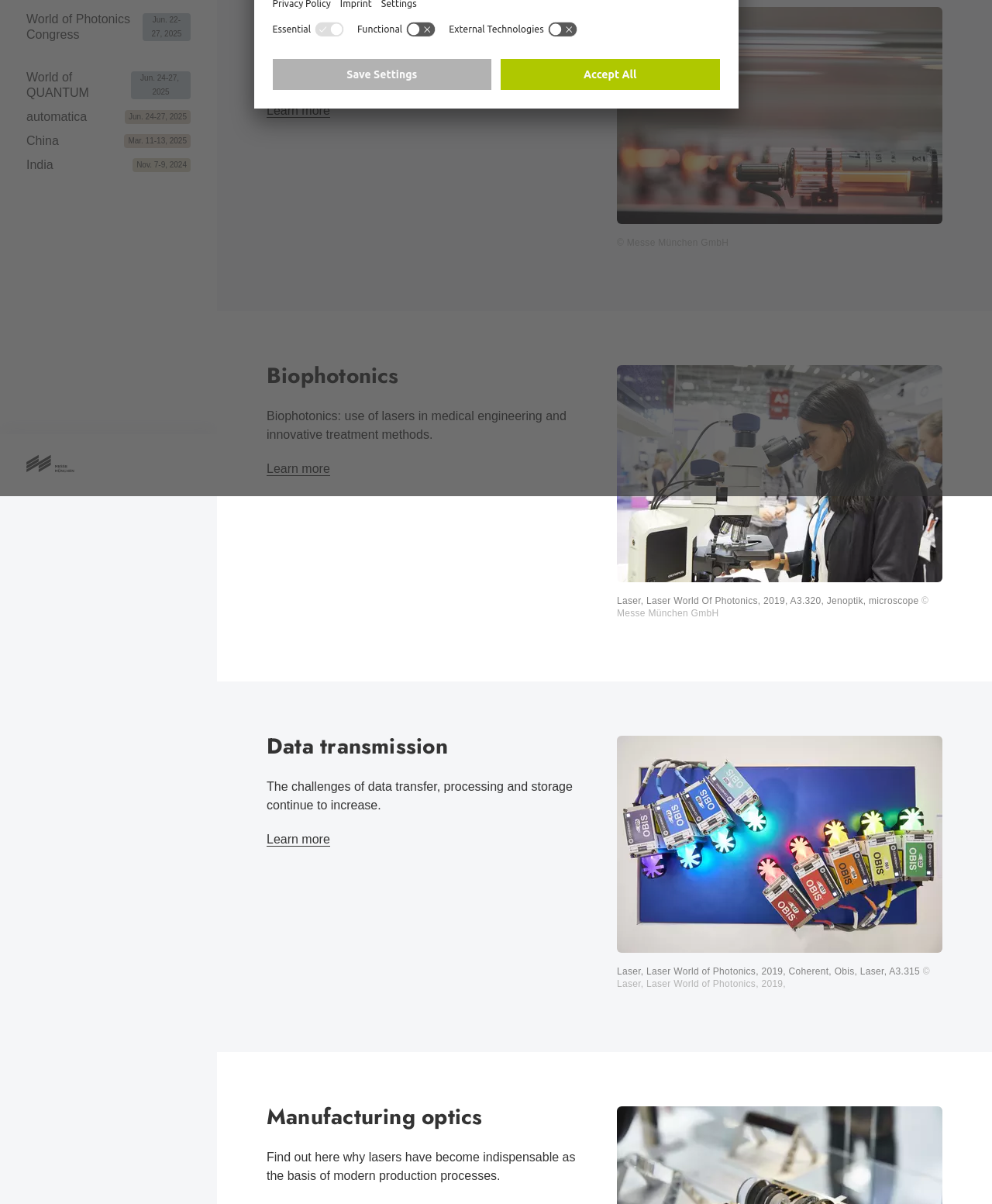Based on the provided description, "Learn more", find the bounding box of the corresponding UI element in the screenshot.

[0.269, 0.384, 0.333, 0.395]